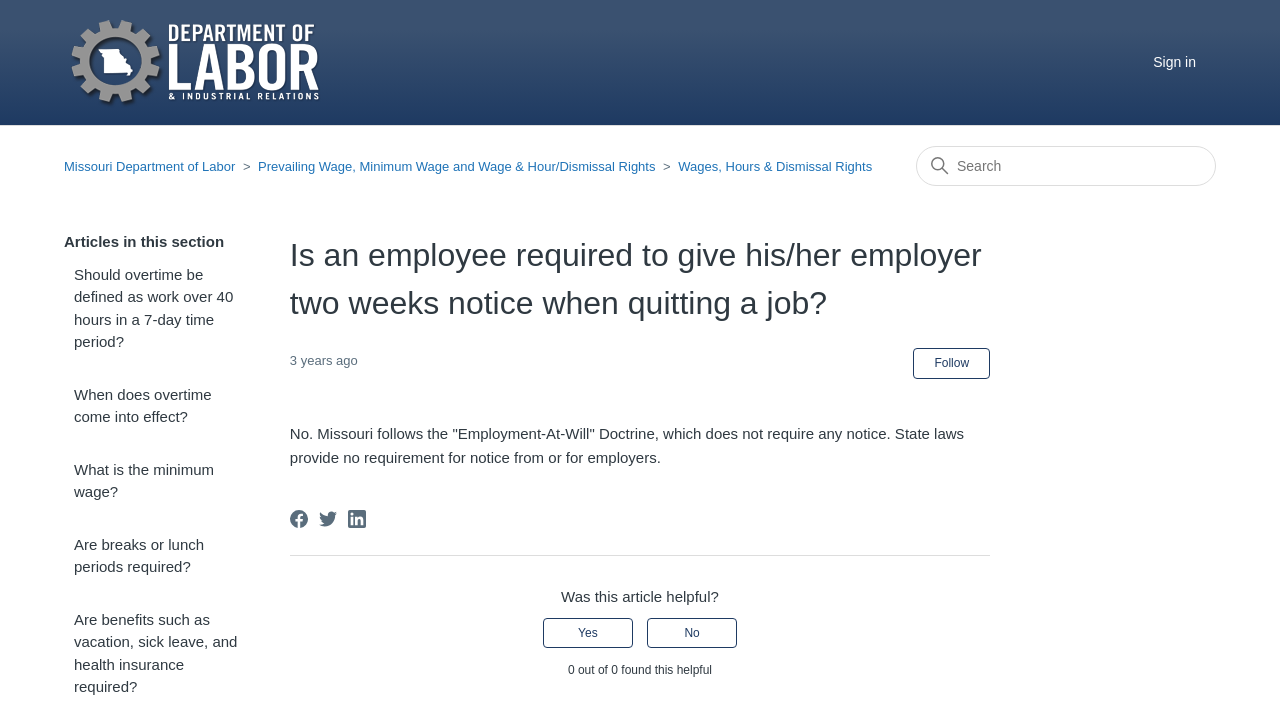Identify the bounding box coordinates of the specific part of the webpage to click to complete this instruction: "Subscribe to the newsletter".

None